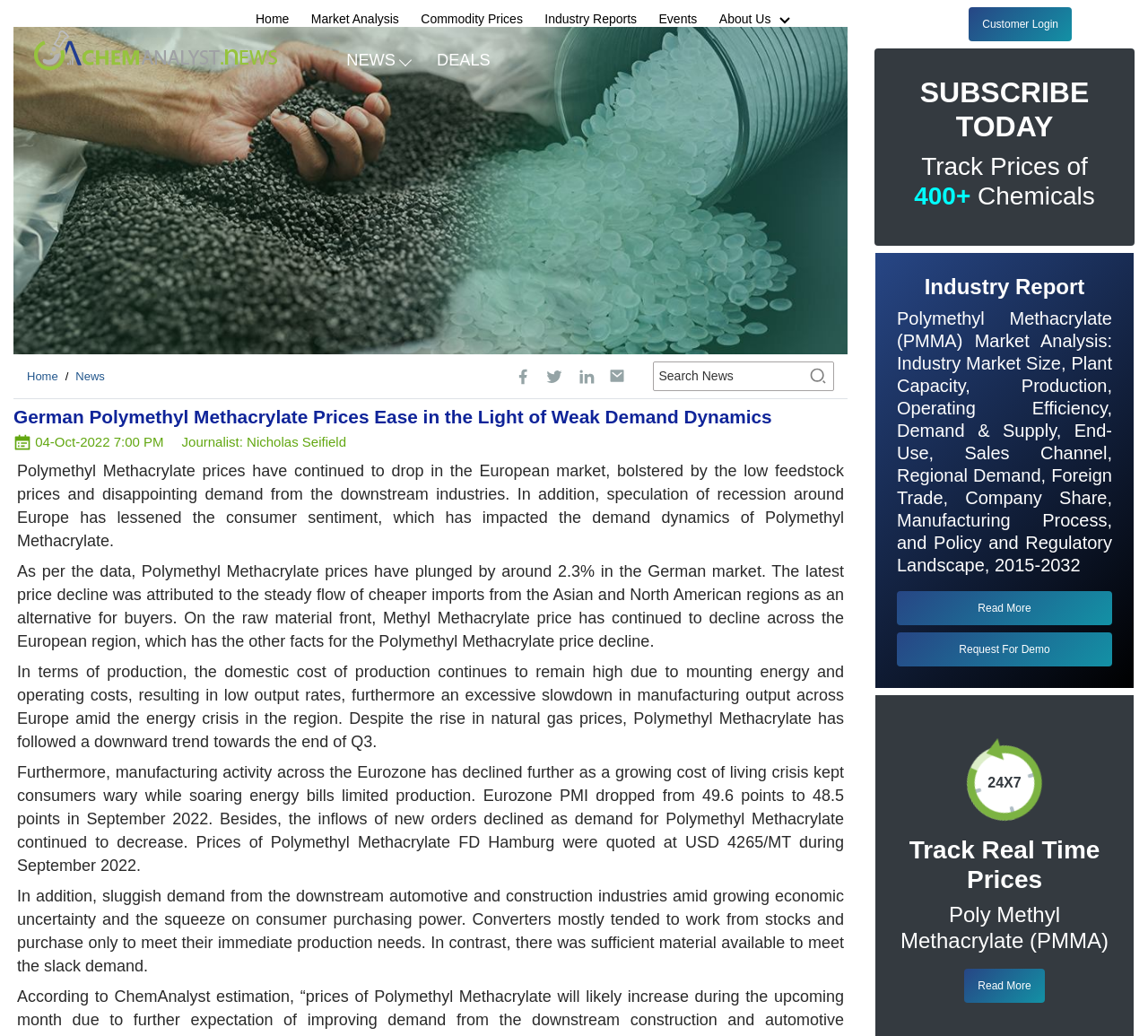Determine the bounding box coordinates of the clickable region to follow the instruction: "Subscribe today to track prices of 400+ chemicals".

[0.762, 0.047, 0.988, 0.237]